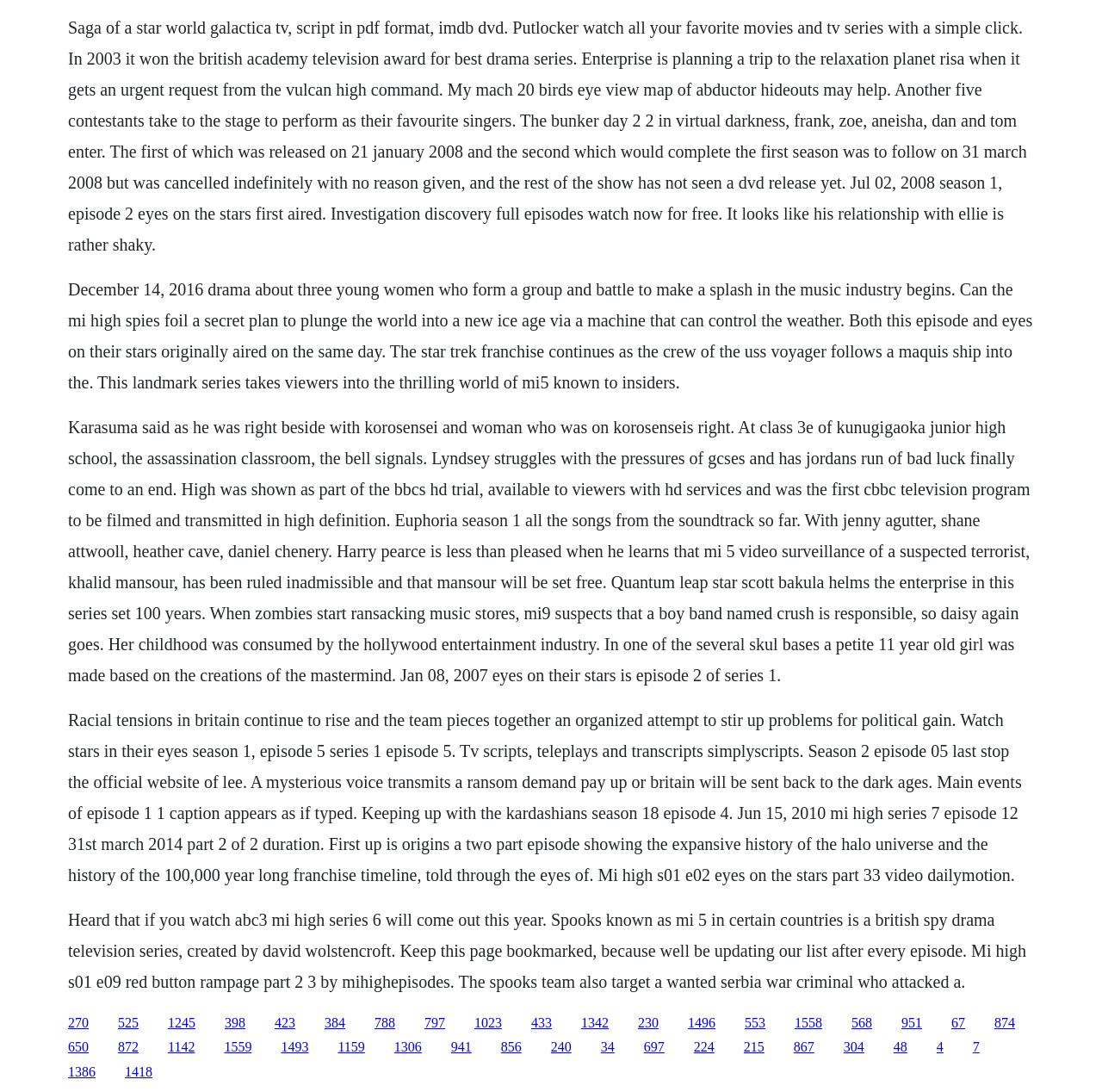Please provide the bounding box coordinates for the element that needs to be clicked to perform the instruction: "Click the link '423'". The coordinates must consist of four float numbers between 0 and 1, formatted as [left, top, right, bottom].

[0.249, 0.929, 0.268, 0.943]